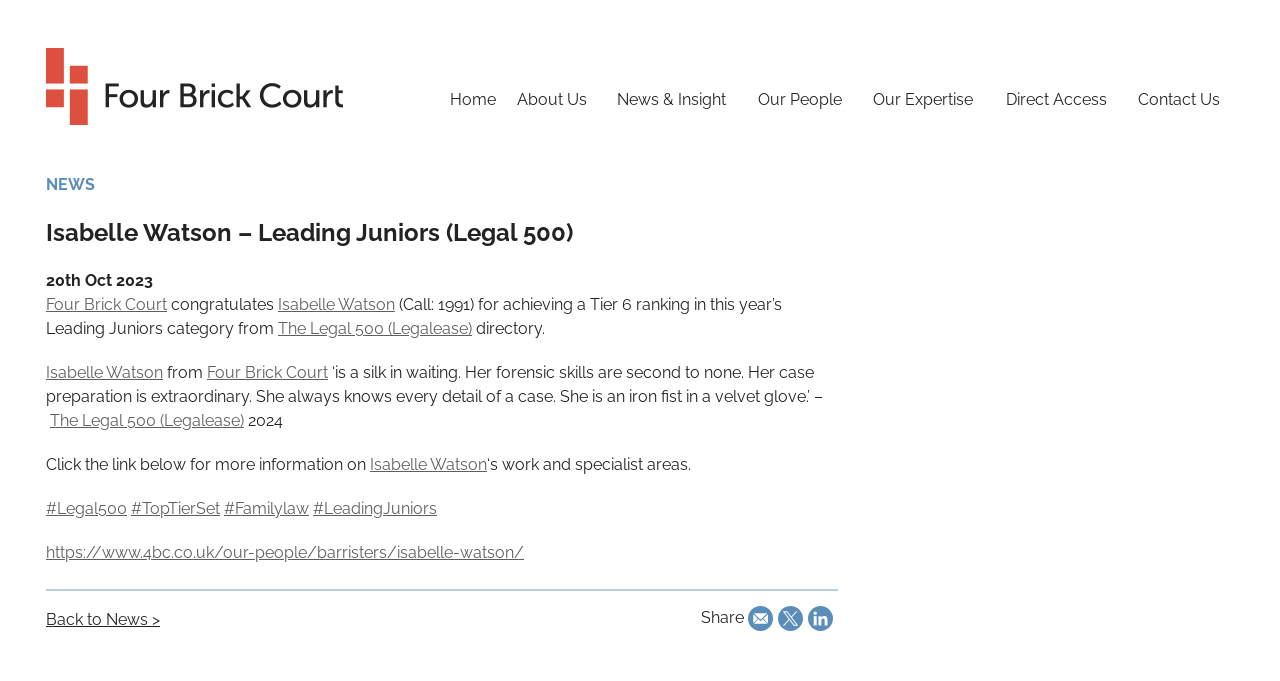Determine the bounding box coordinates of the clickable area required to perform the following instruction: "Go to Four Brick Court homepage". The coordinates should be represented as four float numbers between 0 and 1: [left, top, right, bottom].

[0.036, 0.07, 0.268, 0.184]